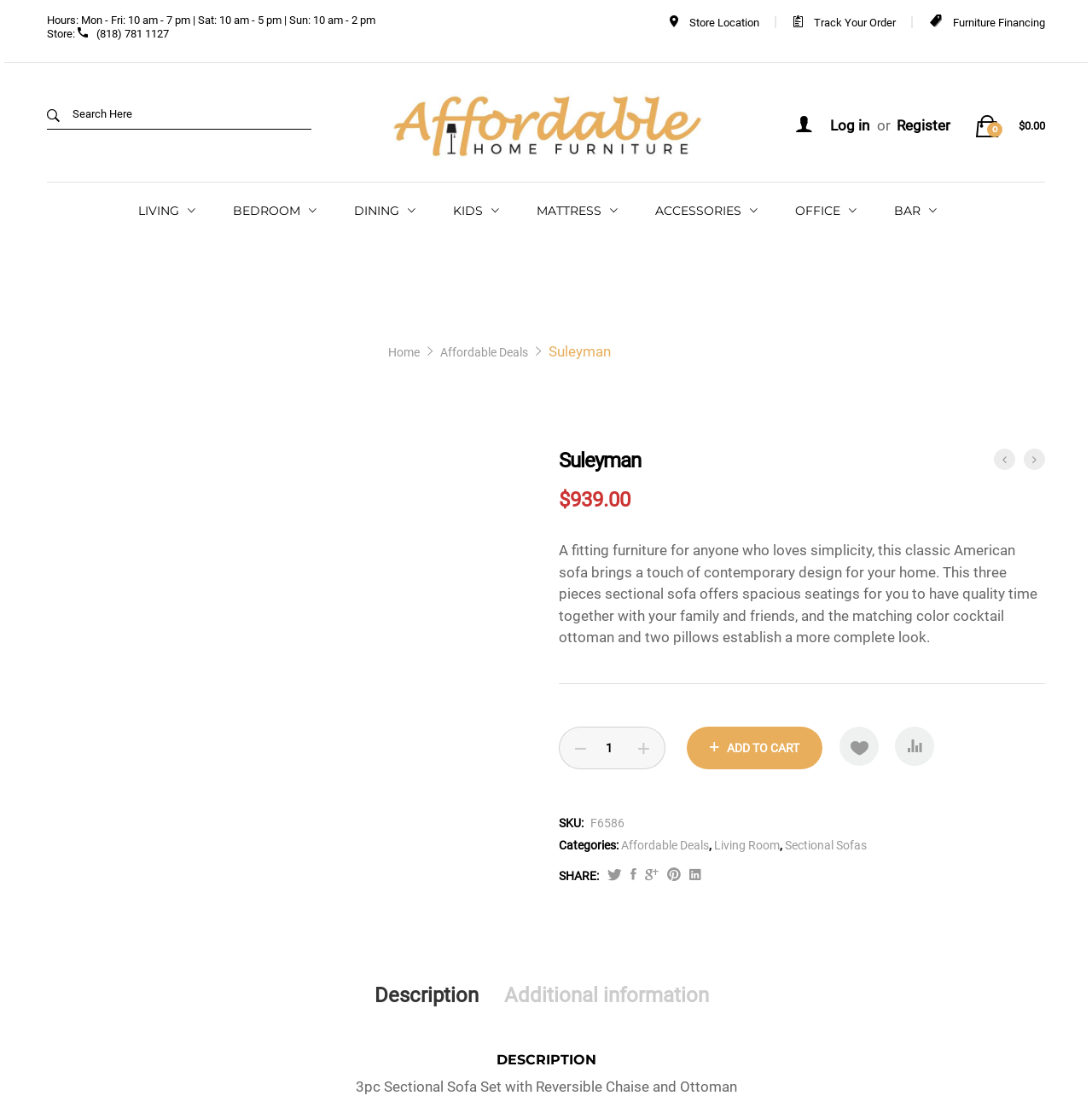What is the store's phone number?
Please utilize the information in the image to give a detailed response to the question.

I found the store's phone number by looking at the top section of the webpage, where the store's information is displayed. The phone number is listed as '(818) 781 1127'.